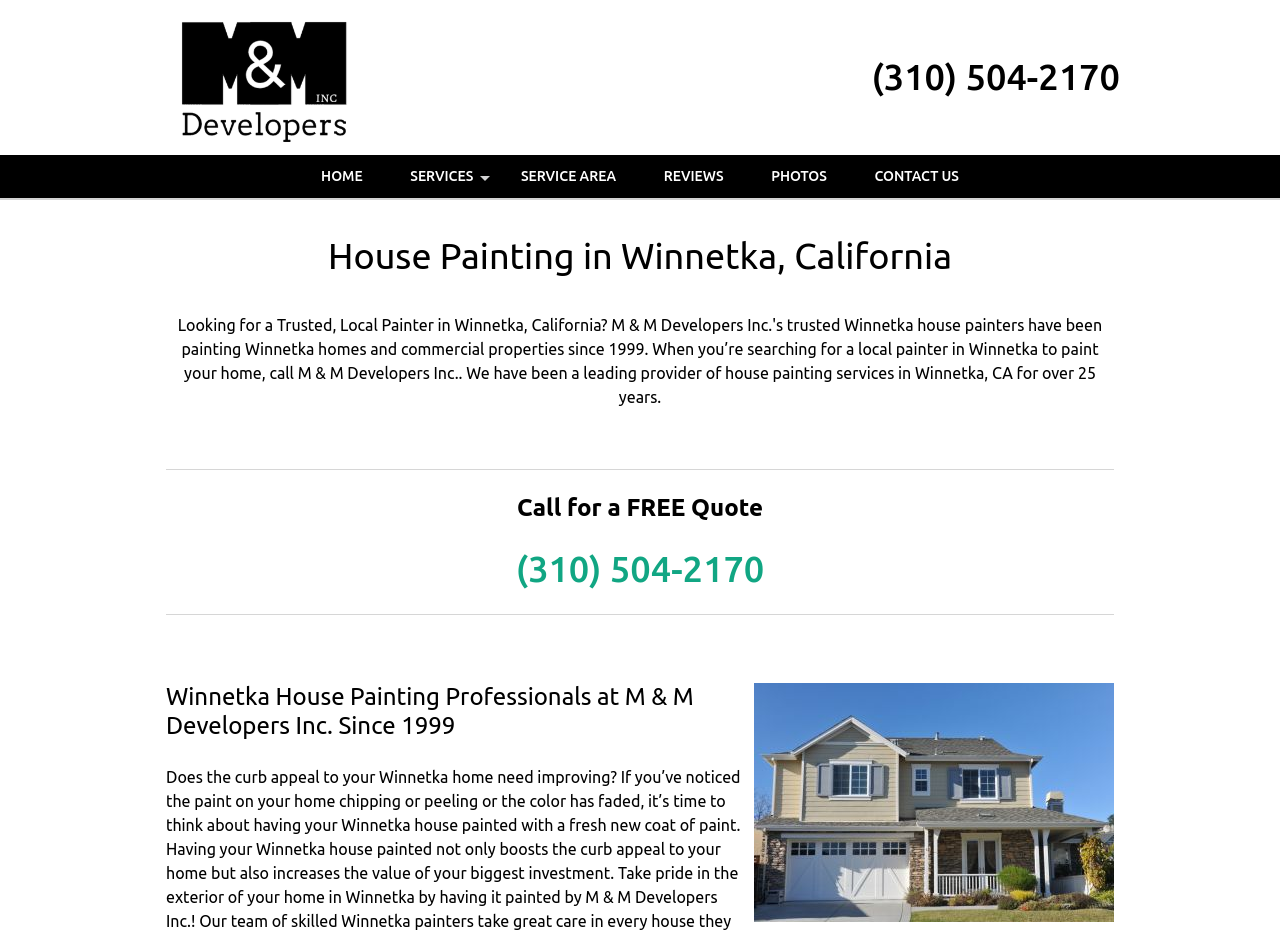Please identify the bounding box coordinates of the element on the webpage that should be clicked to follow this instruction: "Click on the 'Get Started' button". The bounding box coordinates should be given as four float numbers between 0 and 1, formatted as [left, top, right, bottom].

None